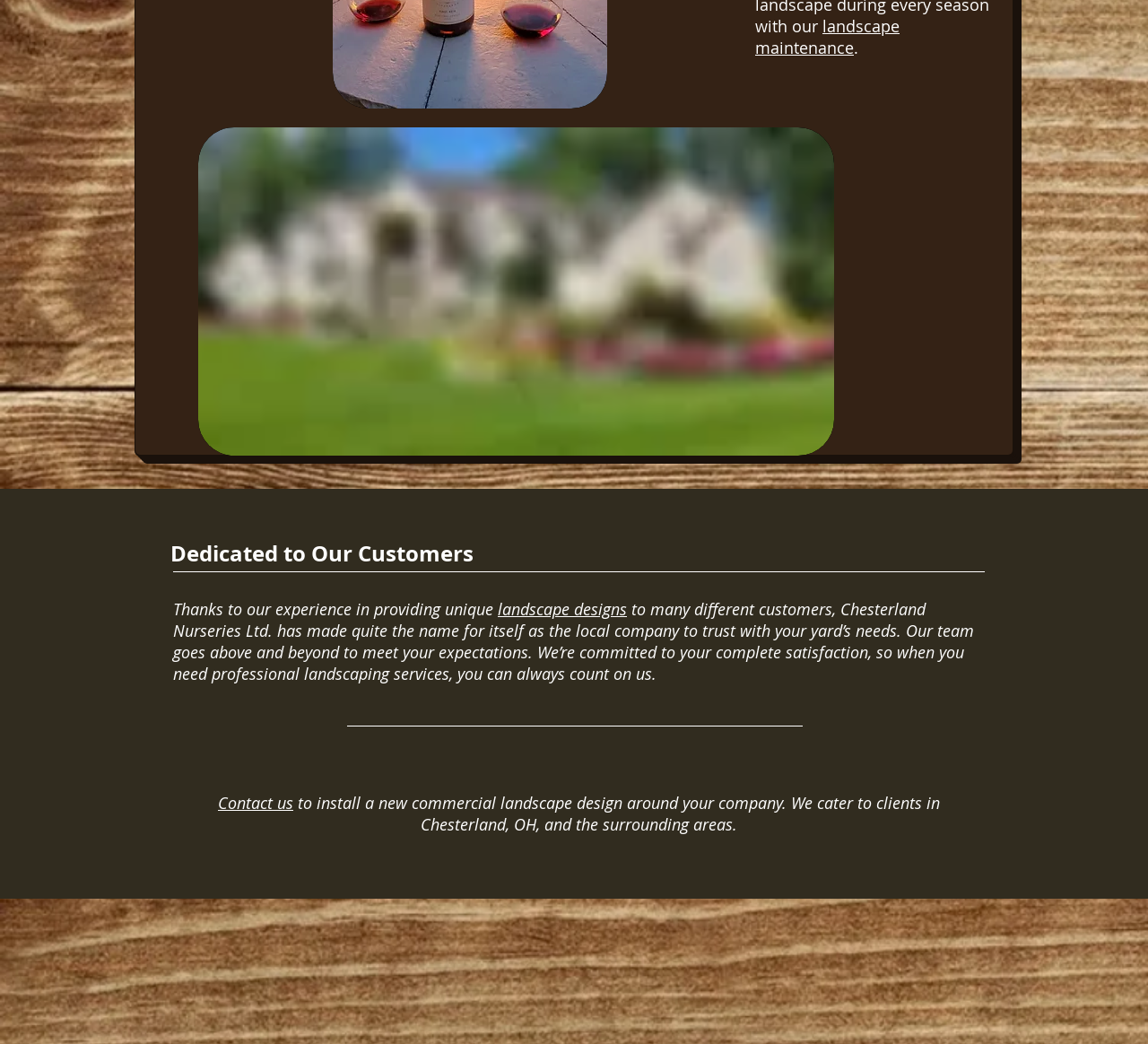Provide the bounding box coordinates of the HTML element this sentence describes: "Contact us". The bounding box coordinates consist of four float numbers between 0 and 1, i.e., [left, top, right, bottom].

[0.19, 0.759, 0.255, 0.779]